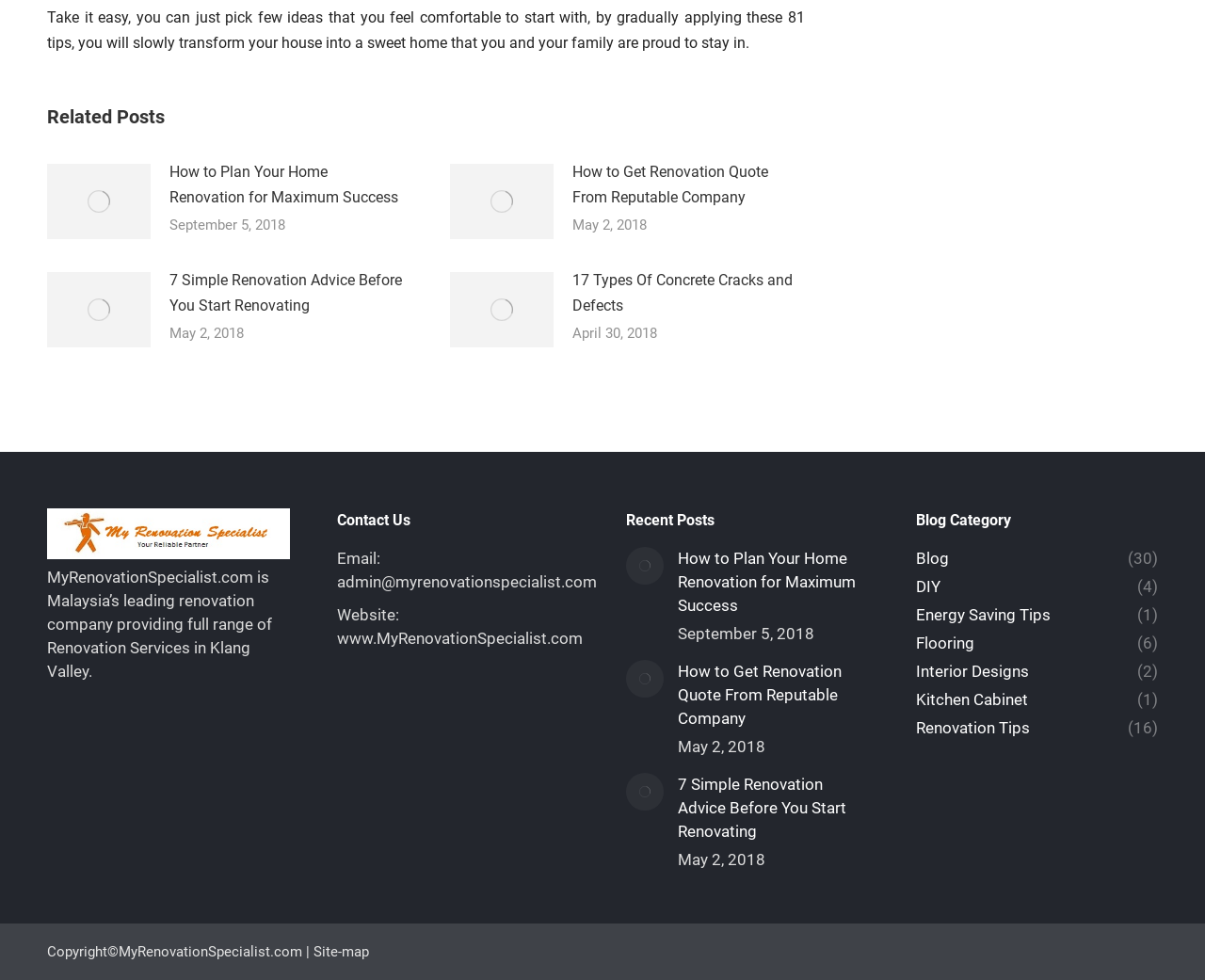Identify the bounding box coordinates for the region of the element that should be clicked to carry out the instruction: "Contact Us". The bounding box coordinates should be four float numbers between 0 and 1, i.e., [left, top, right, bottom].

[0.279, 0.522, 0.34, 0.54]